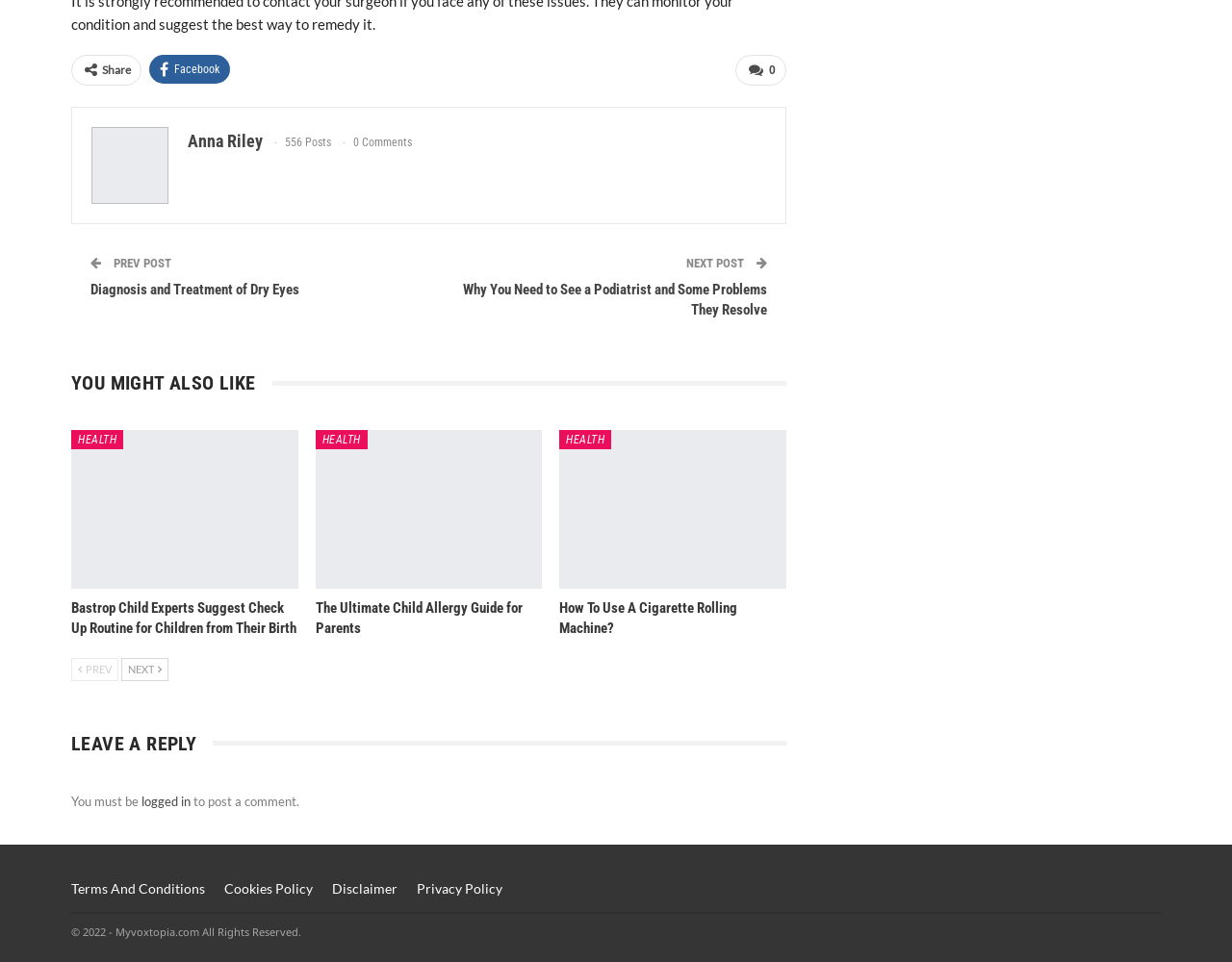What category is the post 'The Ultimate Child Allergy Guide for Parents' under?
Refer to the image and offer an in-depth and detailed answer to the question.

The category of the post 'The Ultimate Child Allergy Guide for Parents' is found in the link element with the text 'HEALTH' at coordinates [0.256, 0.447, 0.298, 0.467], which is above the post title.